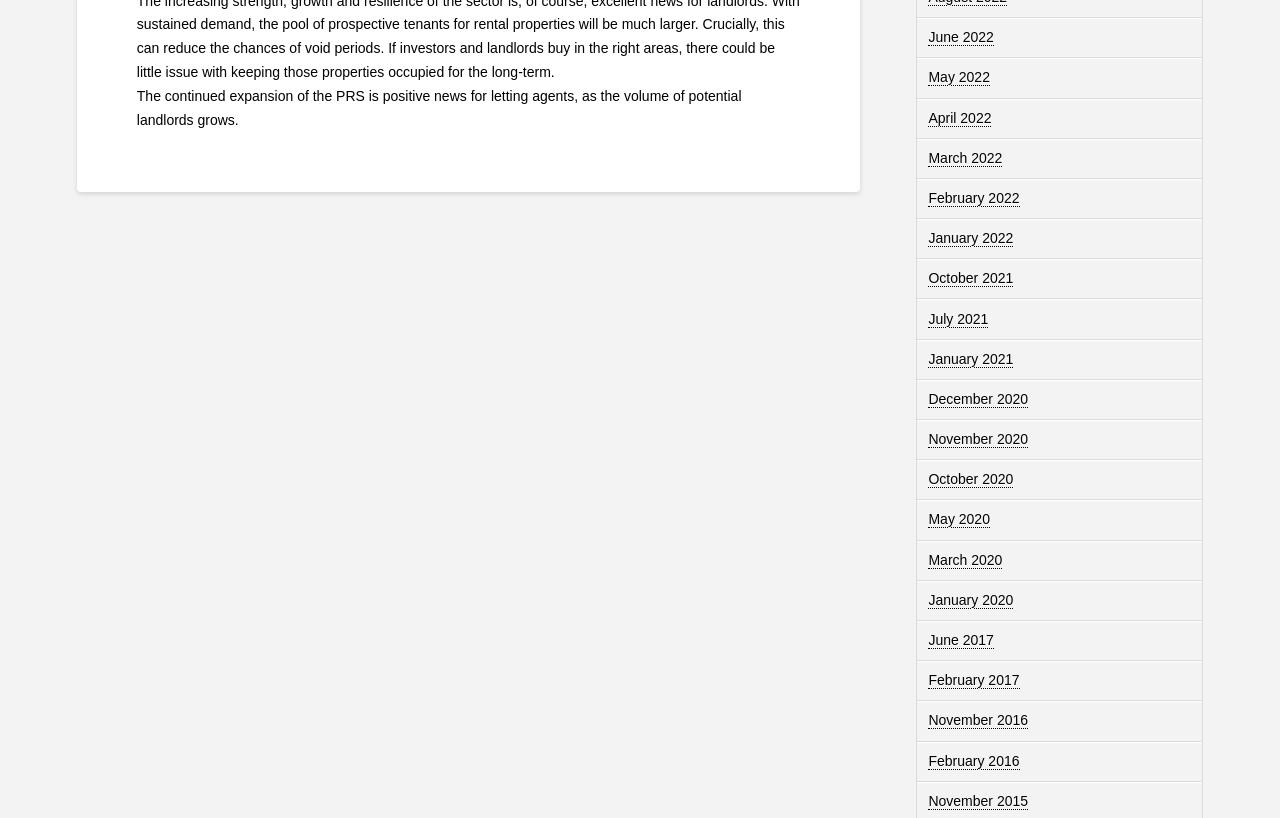Find the bounding box coordinates of the element to click in order to complete this instruction: "View news for June 2022". The bounding box coordinates must be four float numbers between 0 and 1, denoted as [left, top, right, bottom].

[0.725, 0.036, 0.776, 0.057]